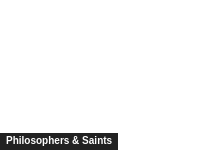What type of font is used for the text?
Based on the image, give a one-word or short phrase answer.

Bold